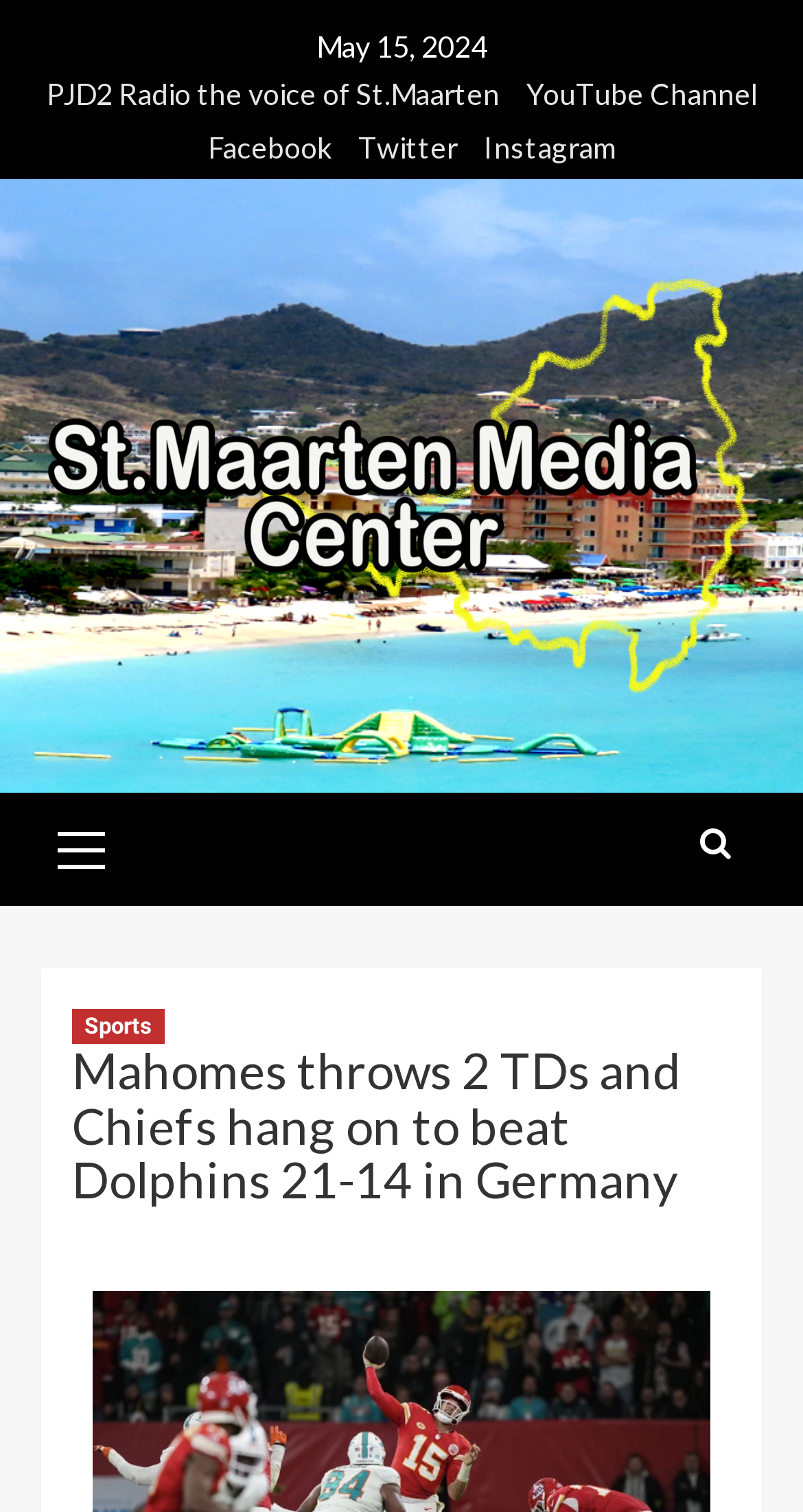Please identify and generate the text content of the webpage's main heading.

Mahomes throws 2 TDs and Chiefs hang on to beat Dolphins 21-14 in Germany